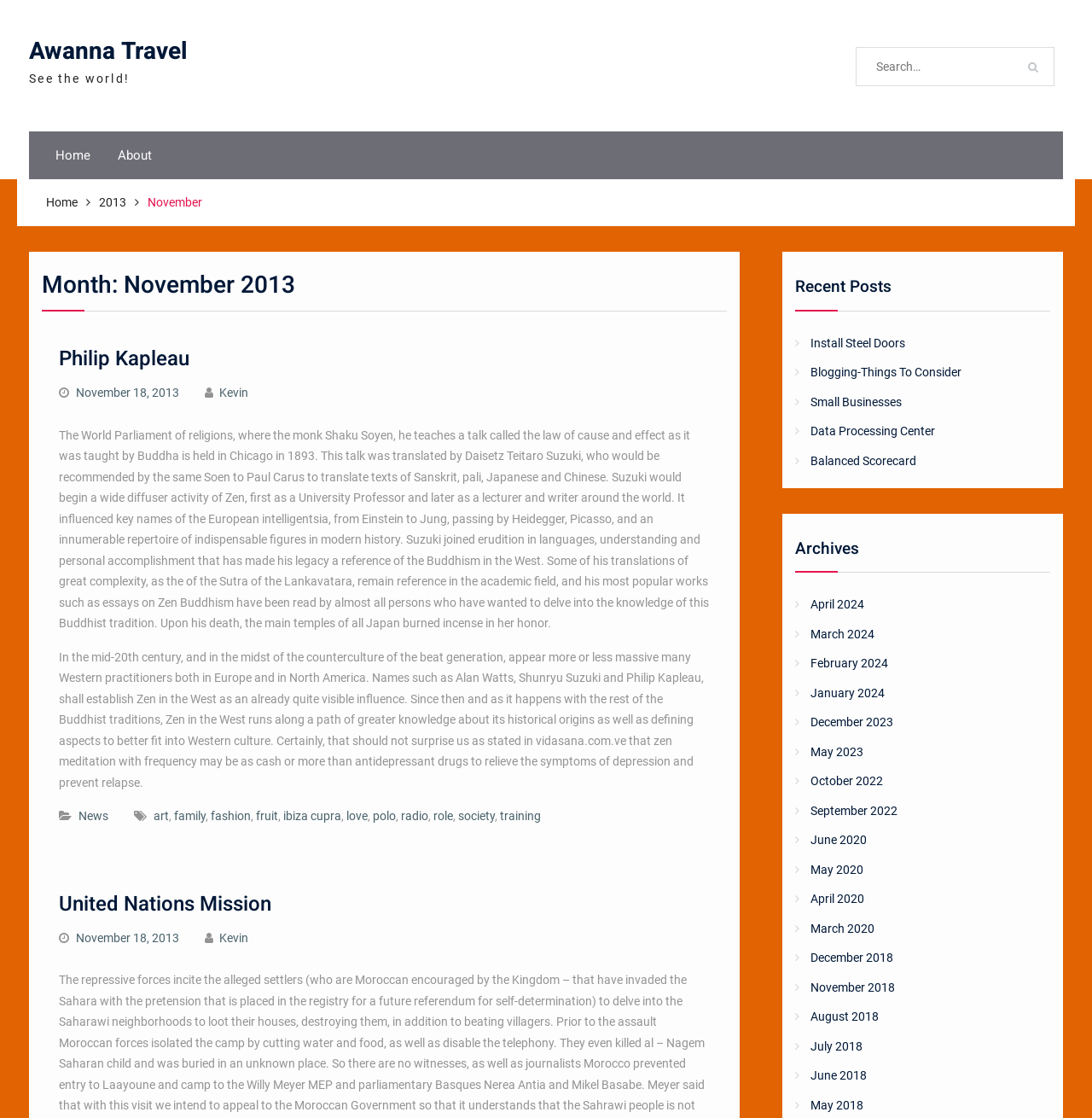Pinpoint the bounding box coordinates of the element you need to click to execute the following instruction: "Go to Home page". The bounding box should be represented by four float numbers between 0 and 1, in the format [left, top, right, bottom].

[0.038, 0.117, 0.095, 0.16]